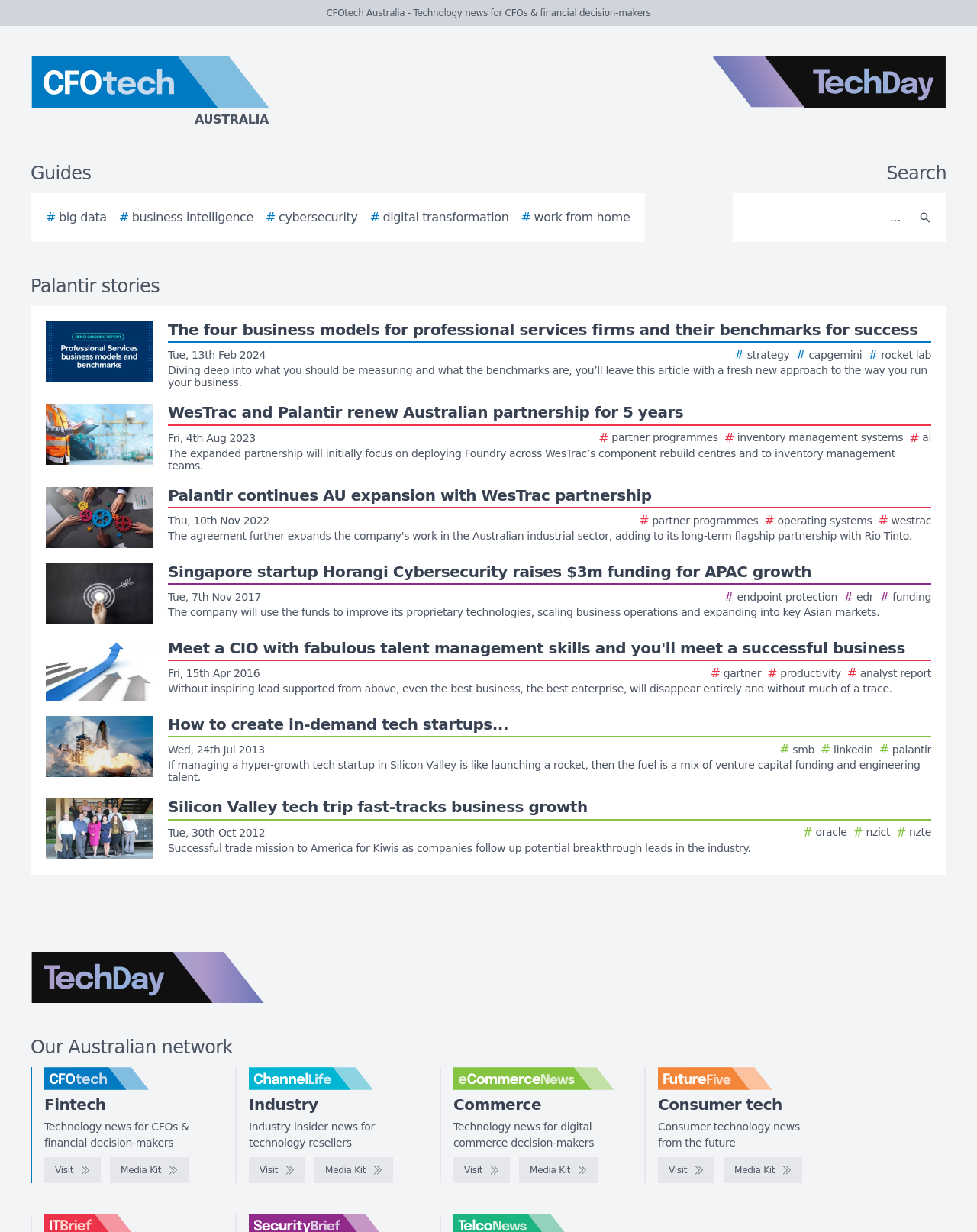Point out the bounding box coordinates of the section to click in order to follow this instruction: "Read the article about WesTrac and Palantir's partnership".

[0.047, 0.328, 0.953, 0.383]